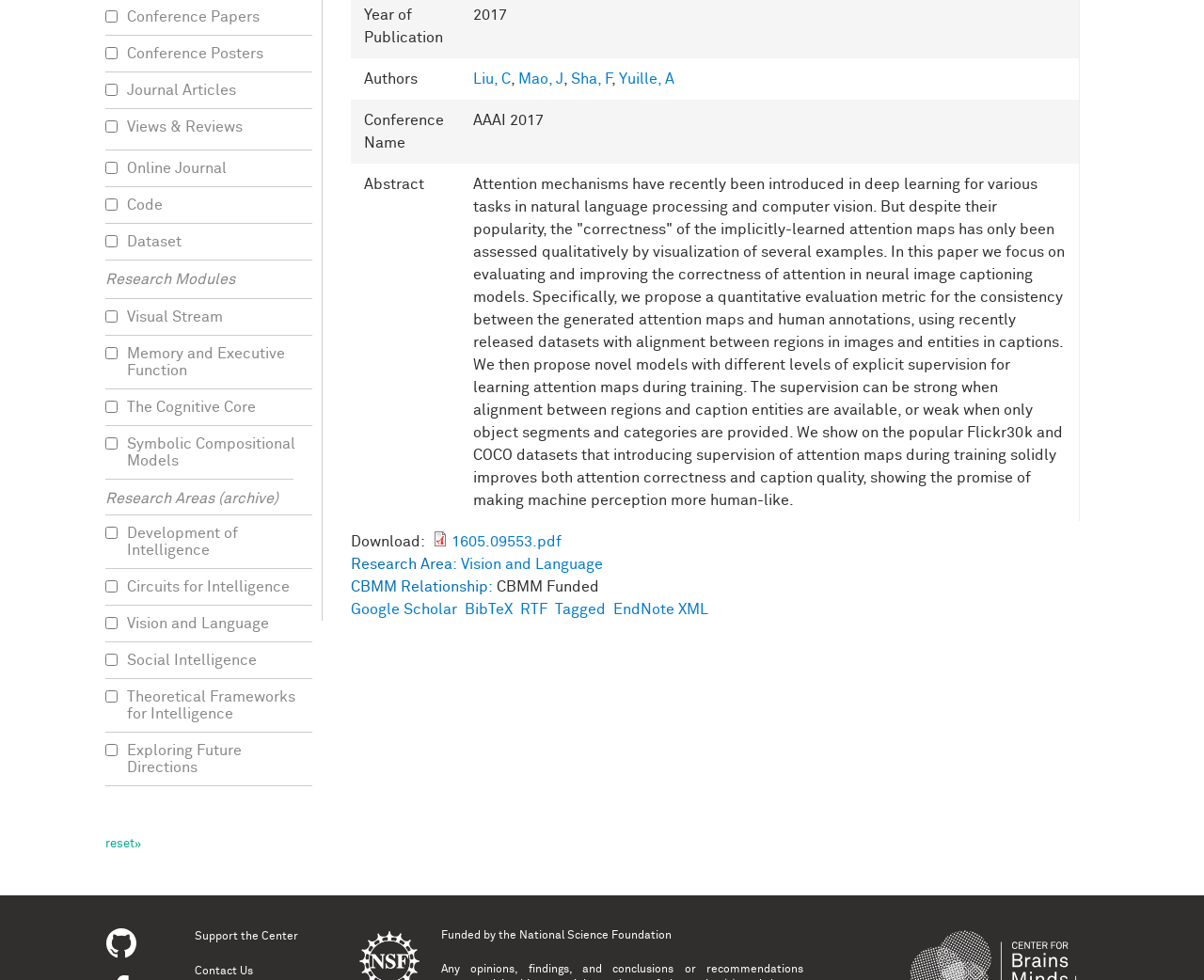Ascertain the bounding box coordinates for the UI element detailed here: "Support the Center". The coordinates should be provided as [left, top, right, bottom] with each value being a float between 0 and 1.

[0.162, 0.947, 0.248, 0.982]